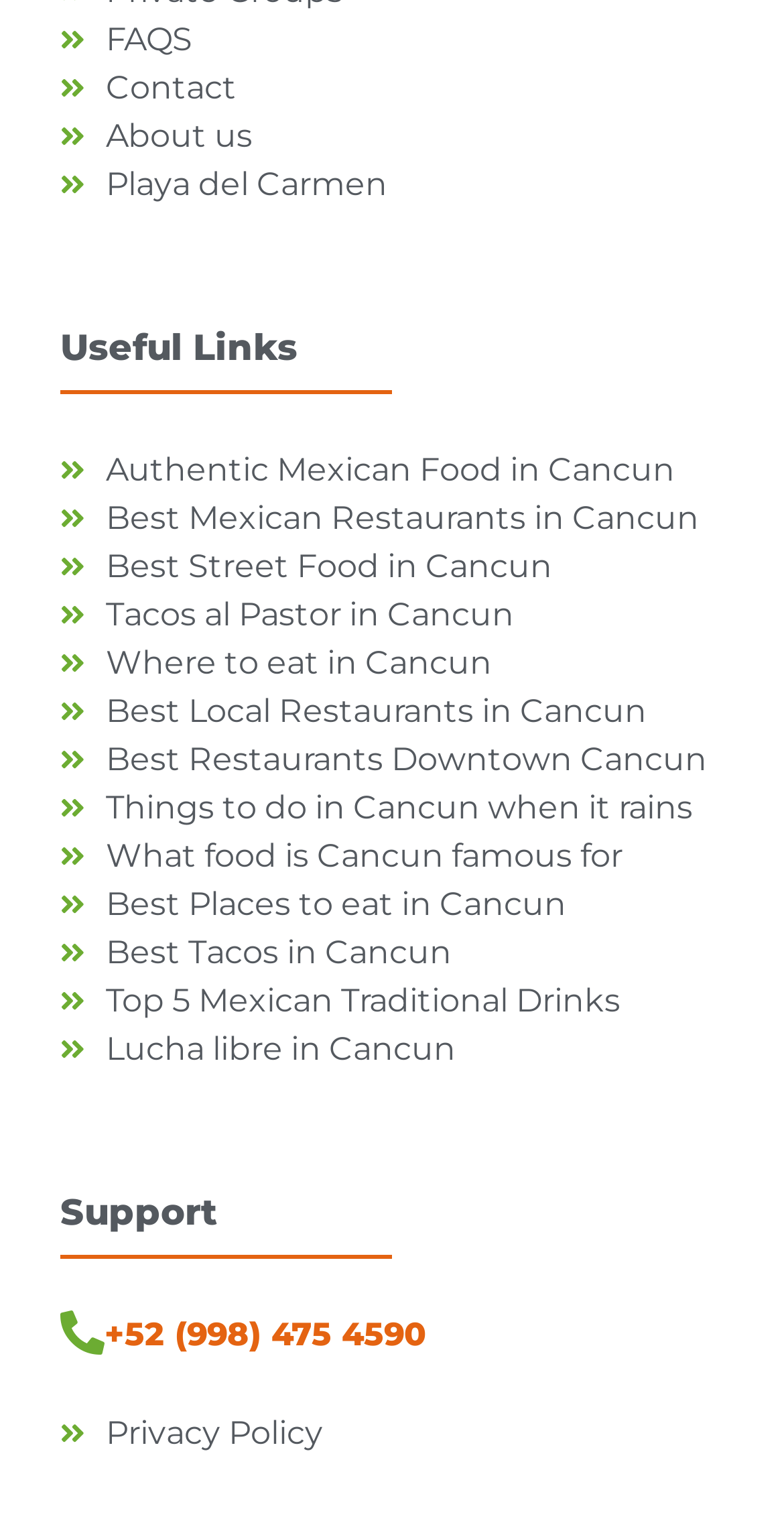Locate the bounding box coordinates of the element that needs to be clicked to carry out the instruction: "Read about Authentic Mexican Food in Cancun". The coordinates should be given as four float numbers ranging from 0 to 1, i.e., [left, top, right, bottom].

[0.077, 0.291, 0.923, 0.323]